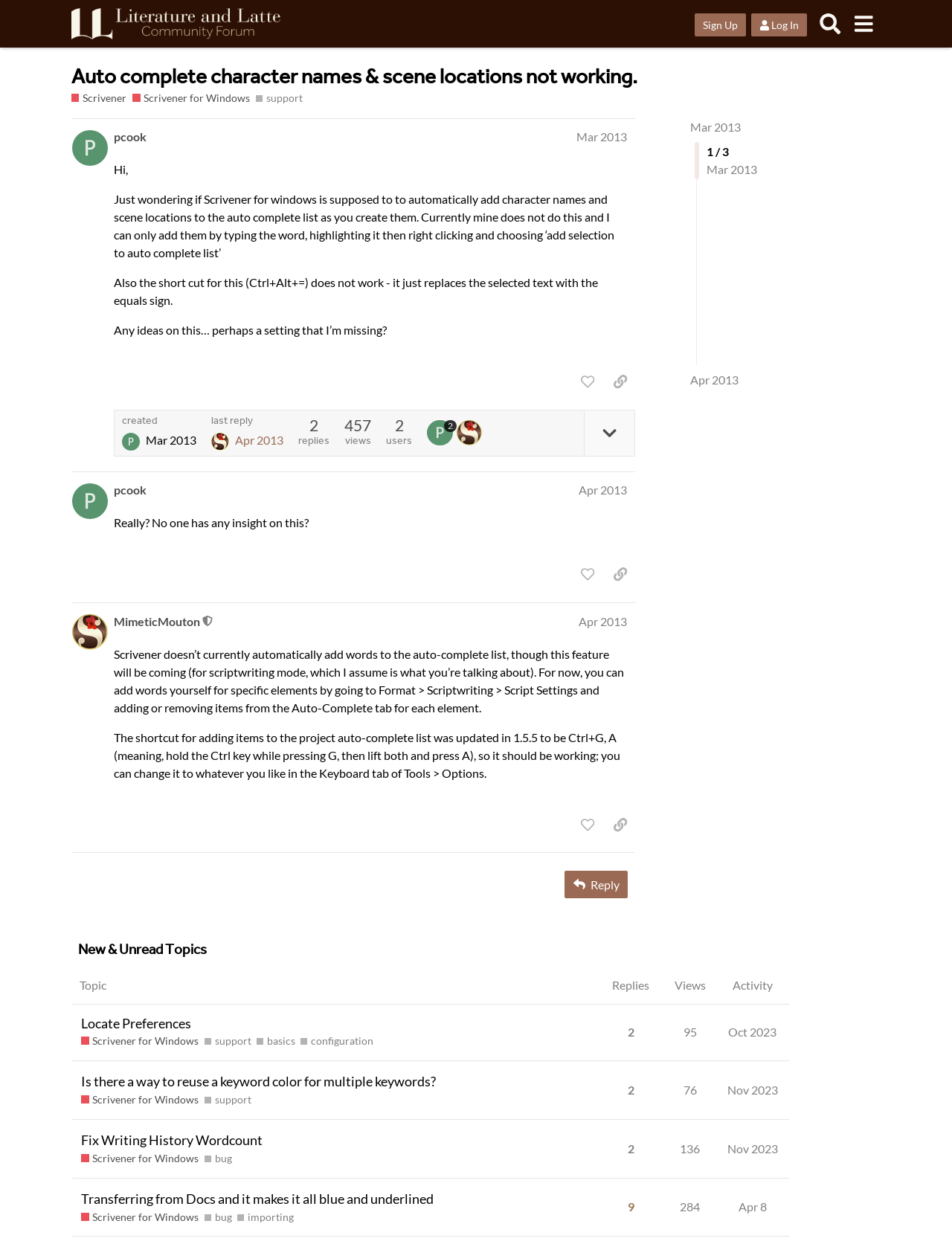Specify the bounding box coordinates of the region I need to click to perform the following instruction: "Sign Up". The coordinates must be four float numbers in the range of 0 to 1, i.e., [left, top, right, bottom].

[0.729, 0.011, 0.783, 0.029]